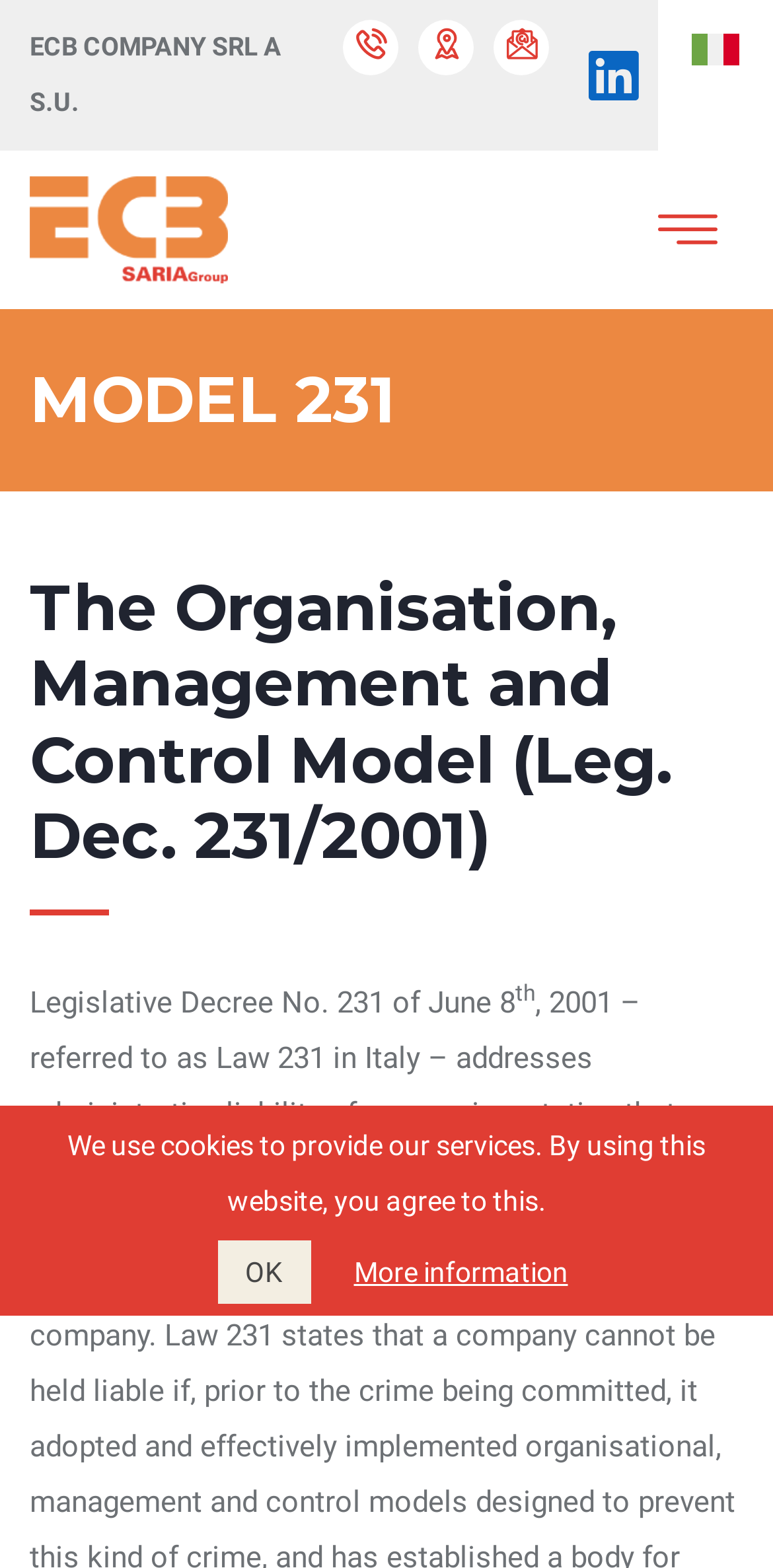Please respond in a single word or phrase: 
What is the topic of the webpage?

Model 231